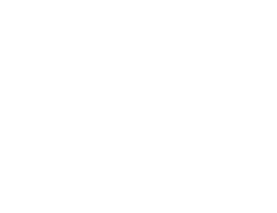Answer the question in a single word or phrase:
What is the title of the related article?

A Foot Switch for Ben